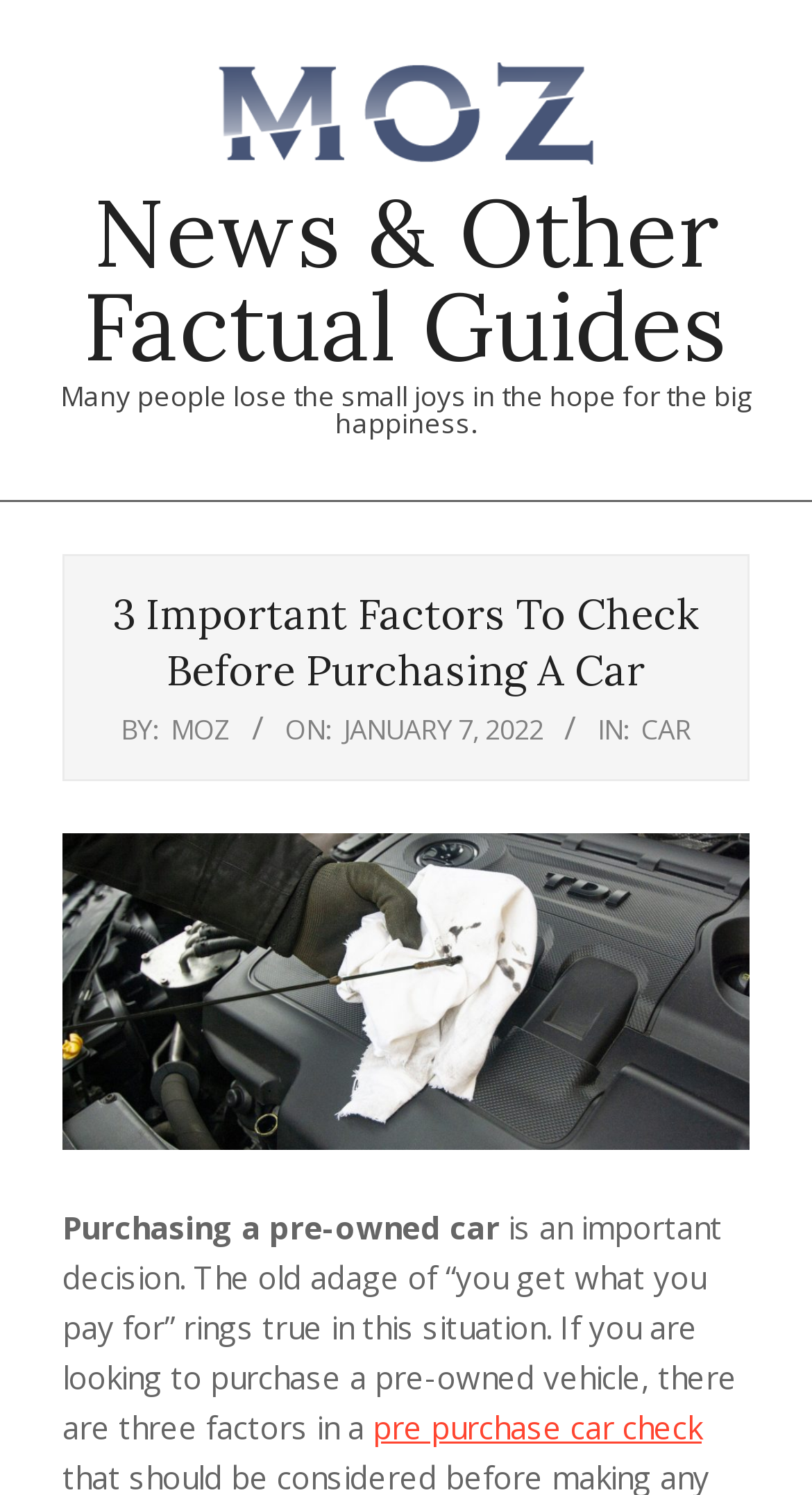What is the topic of the article?
Answer with a single word or short phrase according to what you see in the image.

Purchasing a pre-owned car